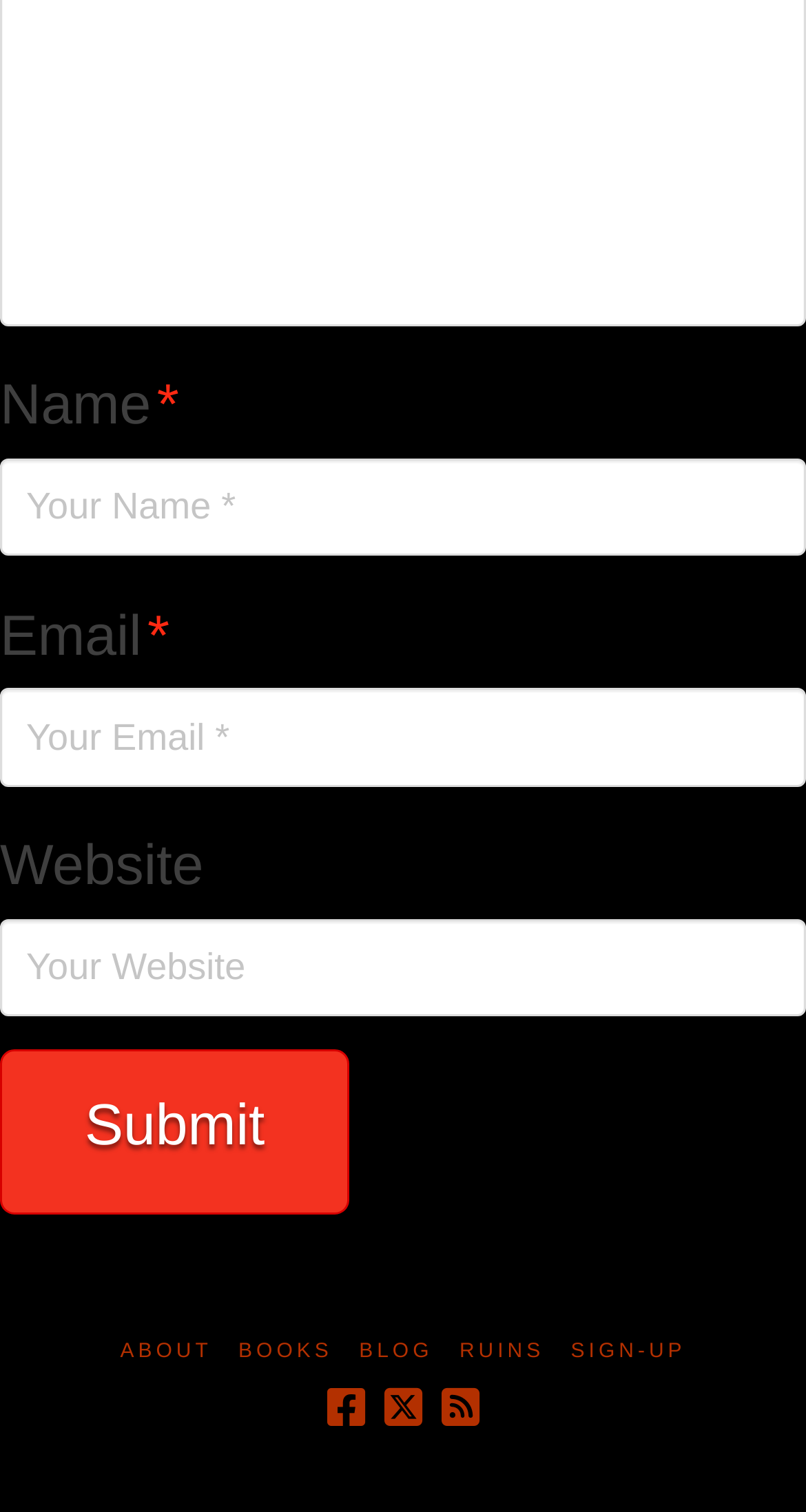Using the given description, provide the bounding box coordinates formatted as (top-left x, top-left y, bottom-right x, bottom-right y), with all values being floating point numbers between 0 and 1. Description: Books

[0.296, 0.885, 0.413, 0.903]